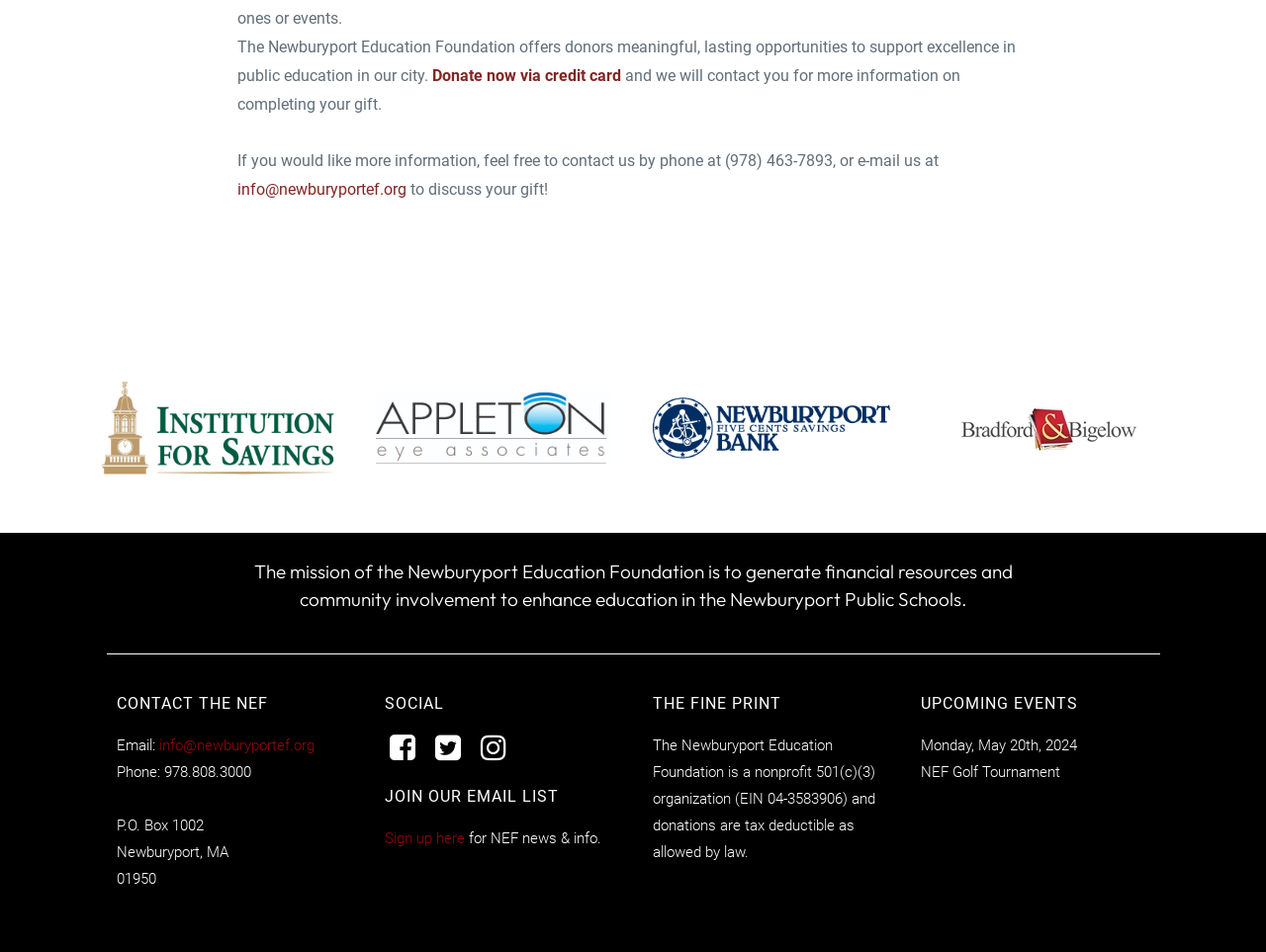Could you please study the image and provide a detailed answer to the question:
What is the email address to join the NEF email list?

I looked at the JOIN OUR EMAIL LIST section of the webpage, but it only provides a link to 'Sign up here' without explicitly stating the email address to join the list.